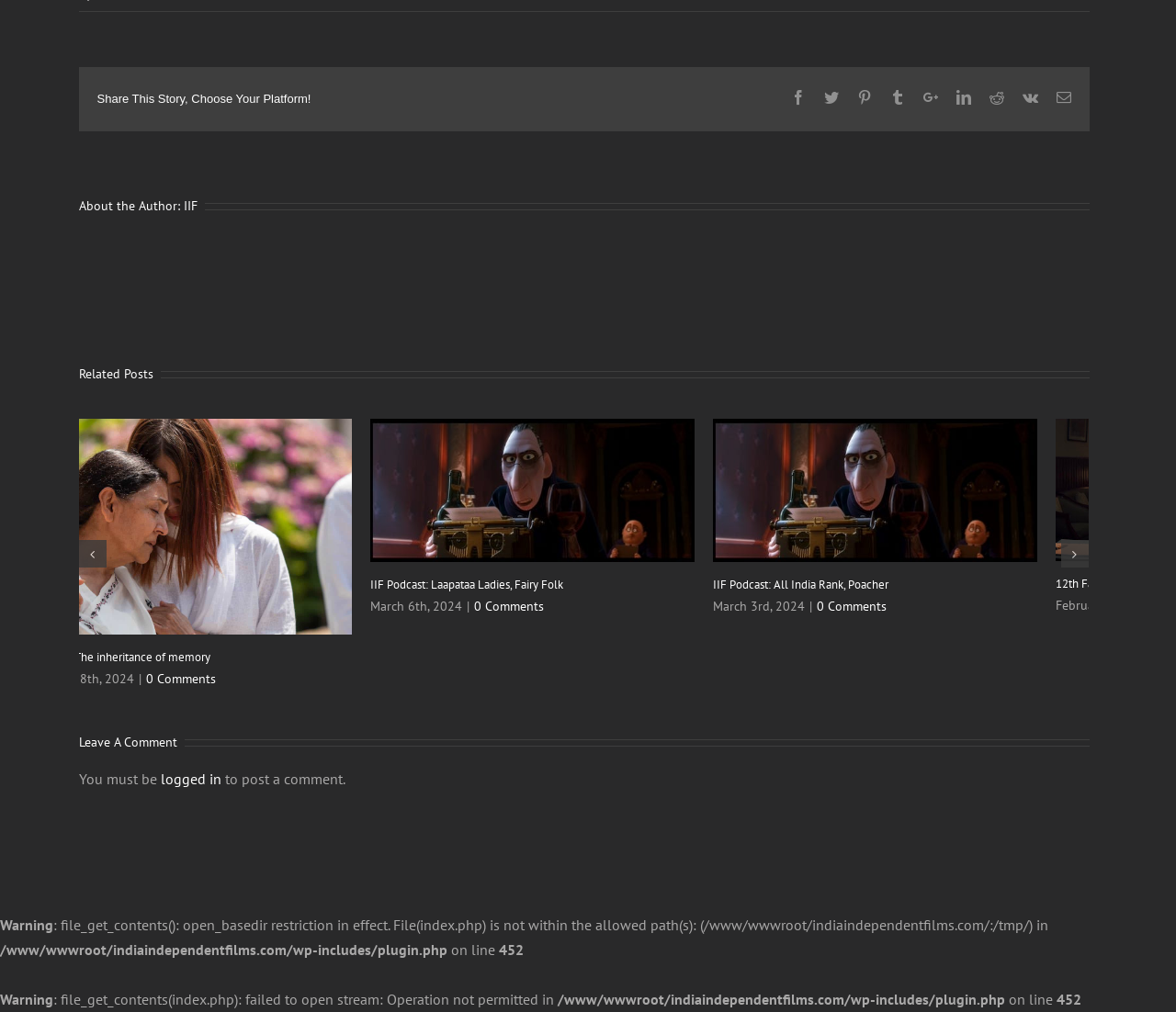Can you specify the bounding box coordinates of the area that needs to be clicked to fulfill the following instruction: "Read more about 'IIF Podcast: Laapataa Ladies, Fairy Folk'"?

[0.067, 0.474, 0.343, 0.492]